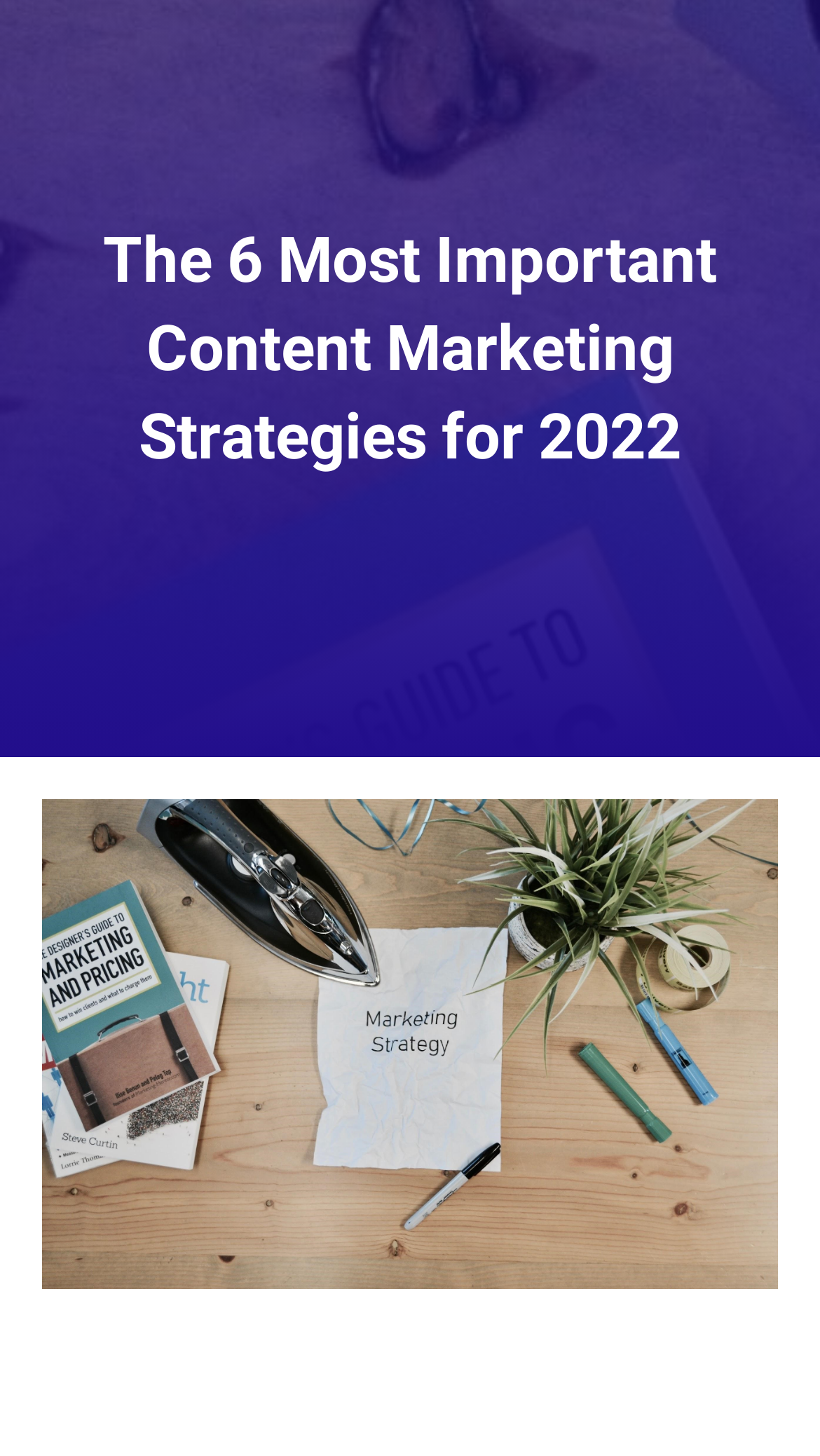Please provide a comprehensive answer to the question based on the screenshot: What is the purpose of the button at the top right corner?

The button at the top right corner of the webpage is a menu toggle button, which is used to expand or collapse the menu. It is currently not expanded.